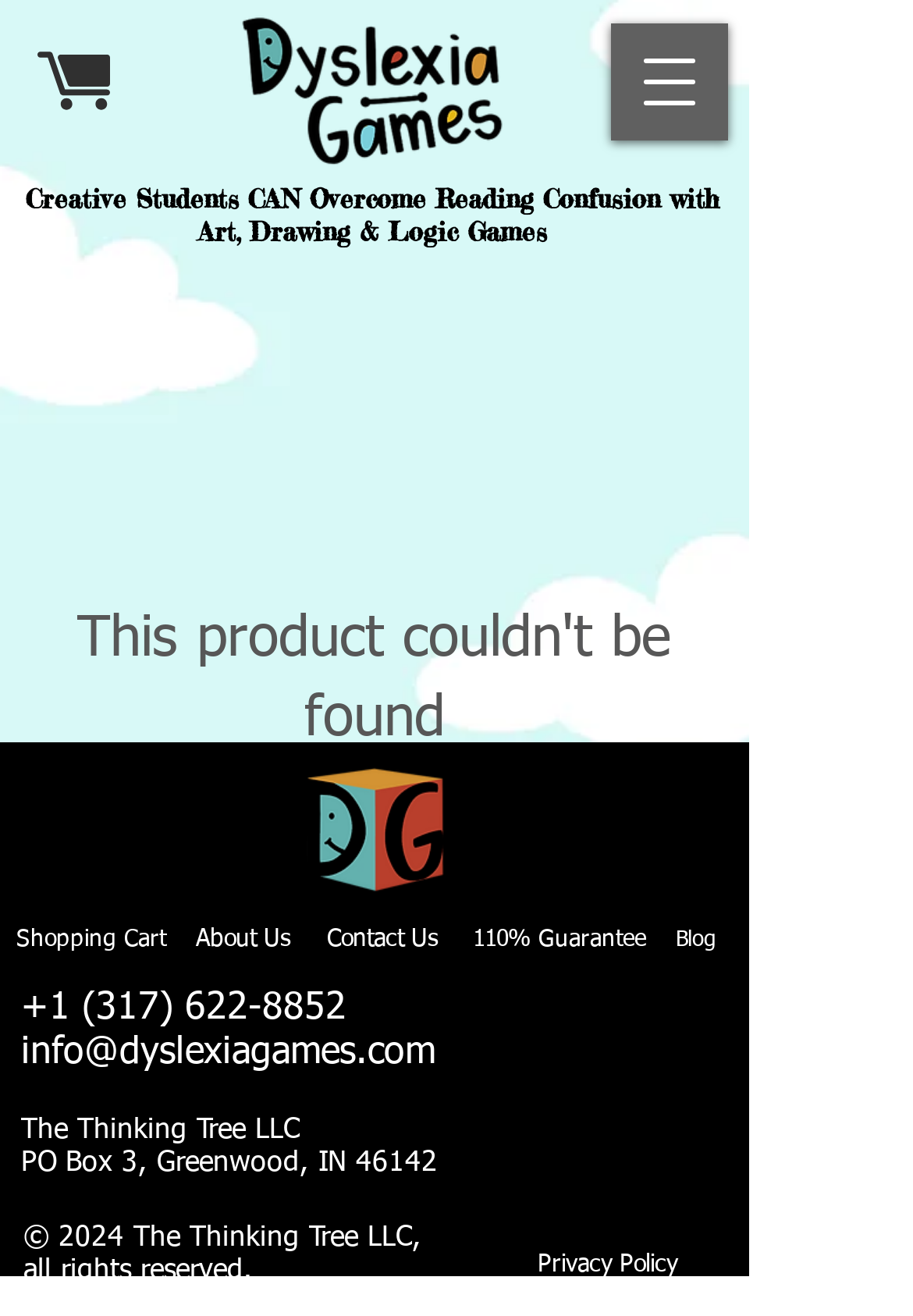Find the bounding box coordinates for the area you need to click to carry out the instruction: "Continue shopping". The coordinates should be four float numbers between 0 and 1, indicated as [left, top, right, bottom].

[0.236, 0.611, 0.585, 0.641]